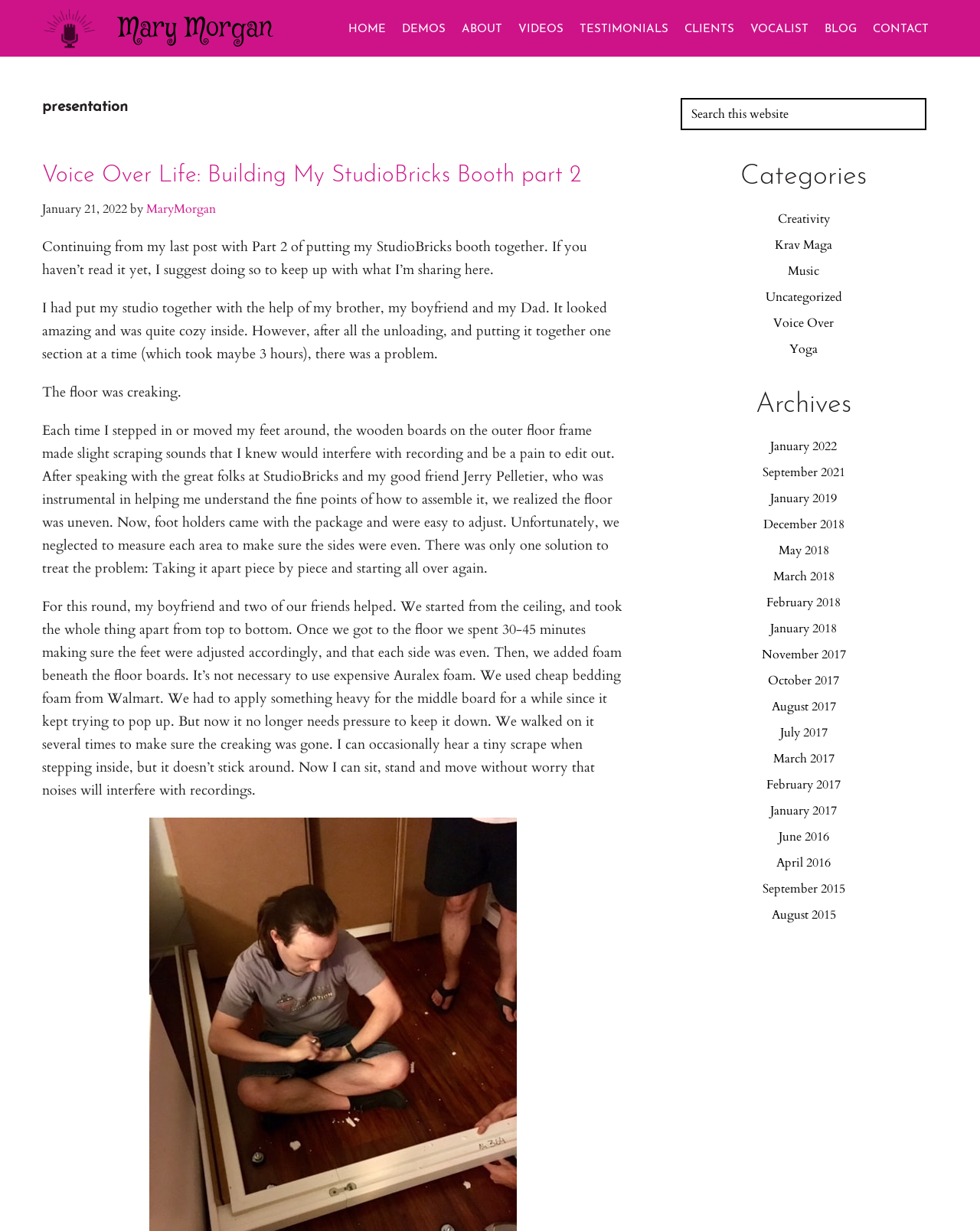Find the bounding box coordinates for the area that should be clicked to accomplish the instruction: "Search this website".

[0.695, 0.08, 0.945, 0.106]